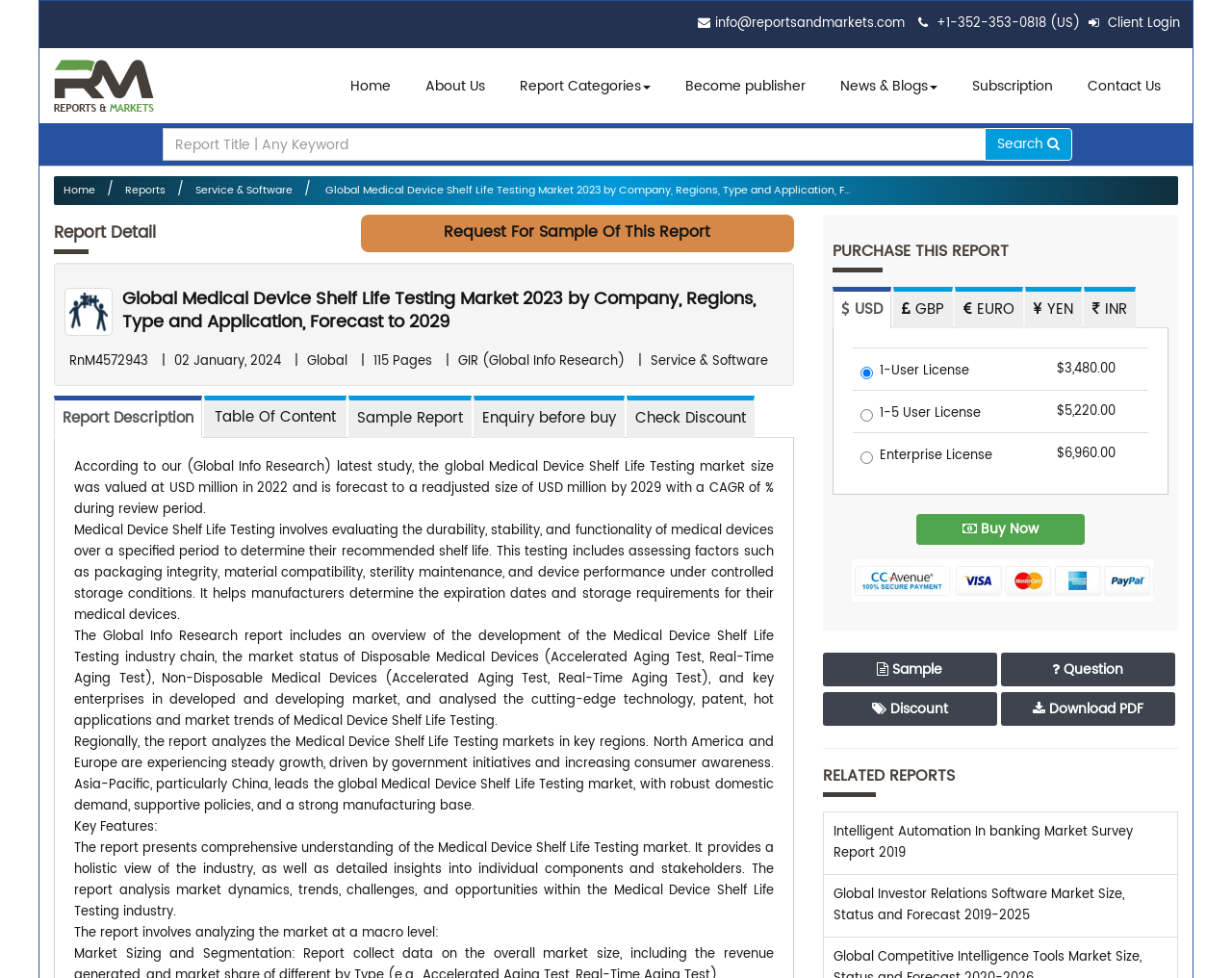Provide the bounding box coordinates for the area that should be clicked to complete the instruction: "Search for a report".

[0.132, 0.131, 0.8, 0.165]